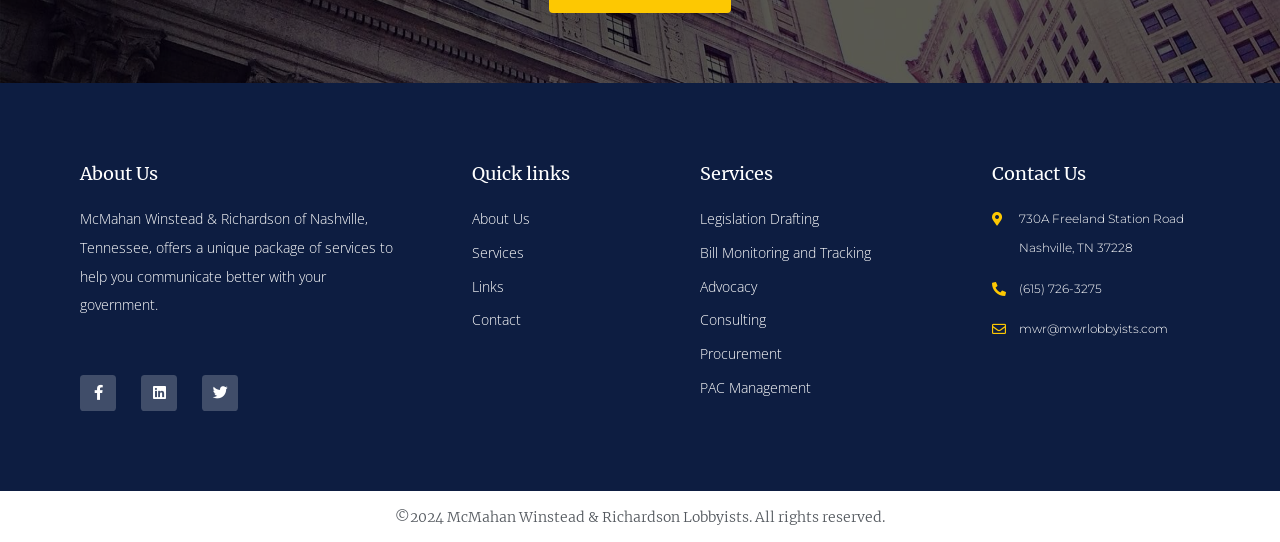What is the phone number?
Respond to the question with a single word or phrase according to the image.

(615) 726-3275